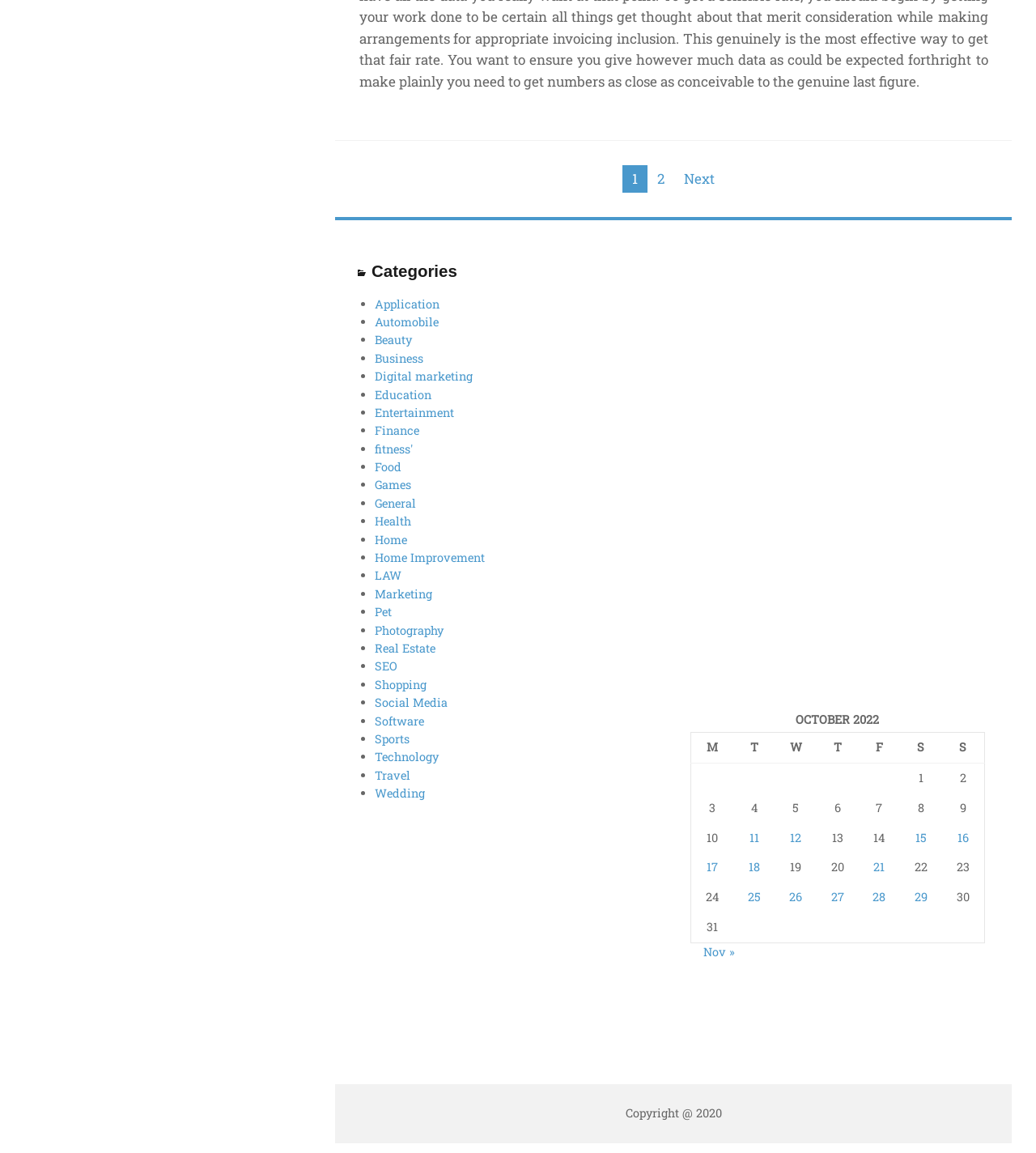Given the element description "Travel" in the screenshot, predict the bounding box coordinates of that UI element.

[0.362, 0.666, 0.396, 0.679]